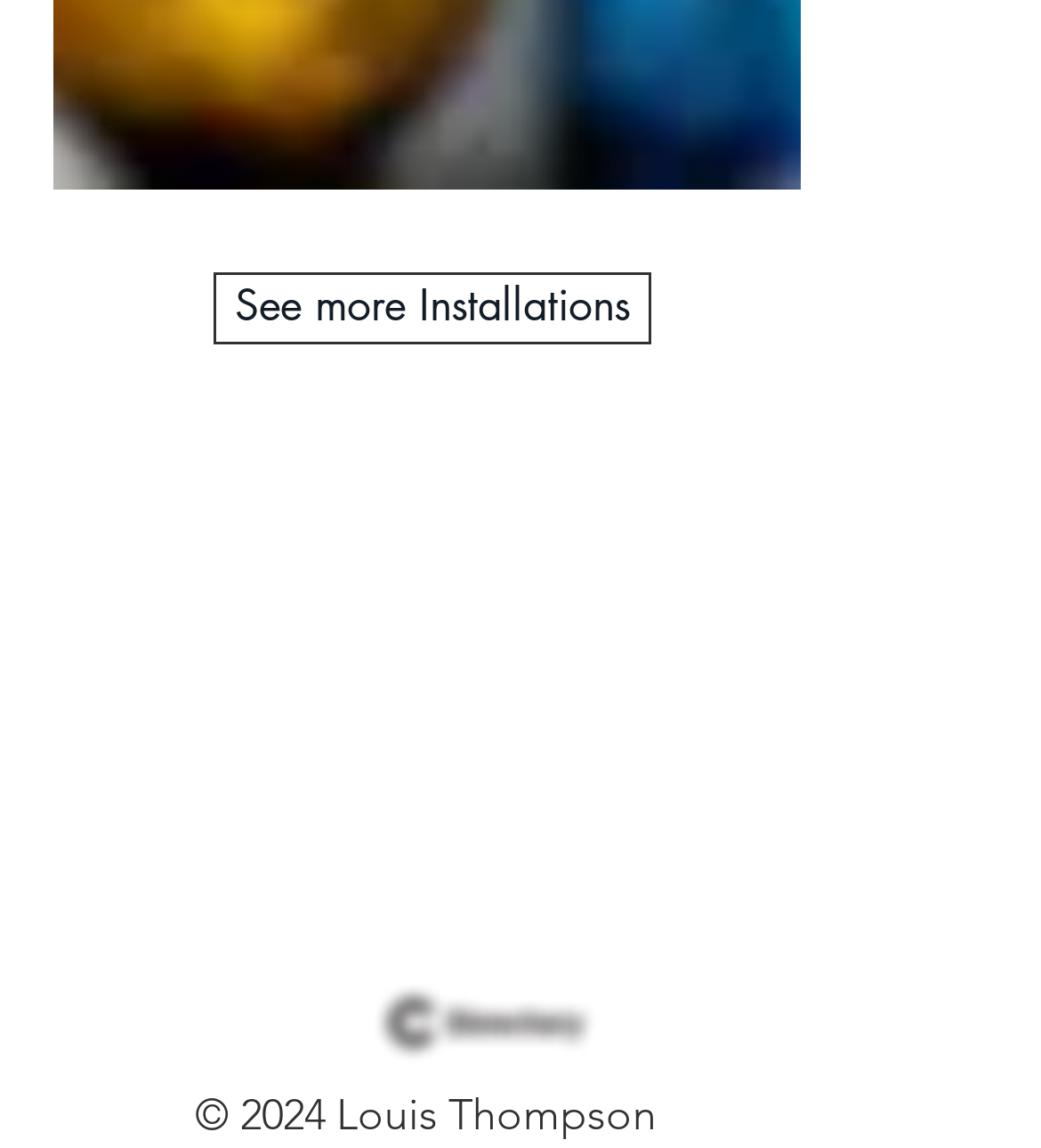What type of icon is on the social bar?
Give a one-word or short-phrase answer derived from the screenshot.

Instagram